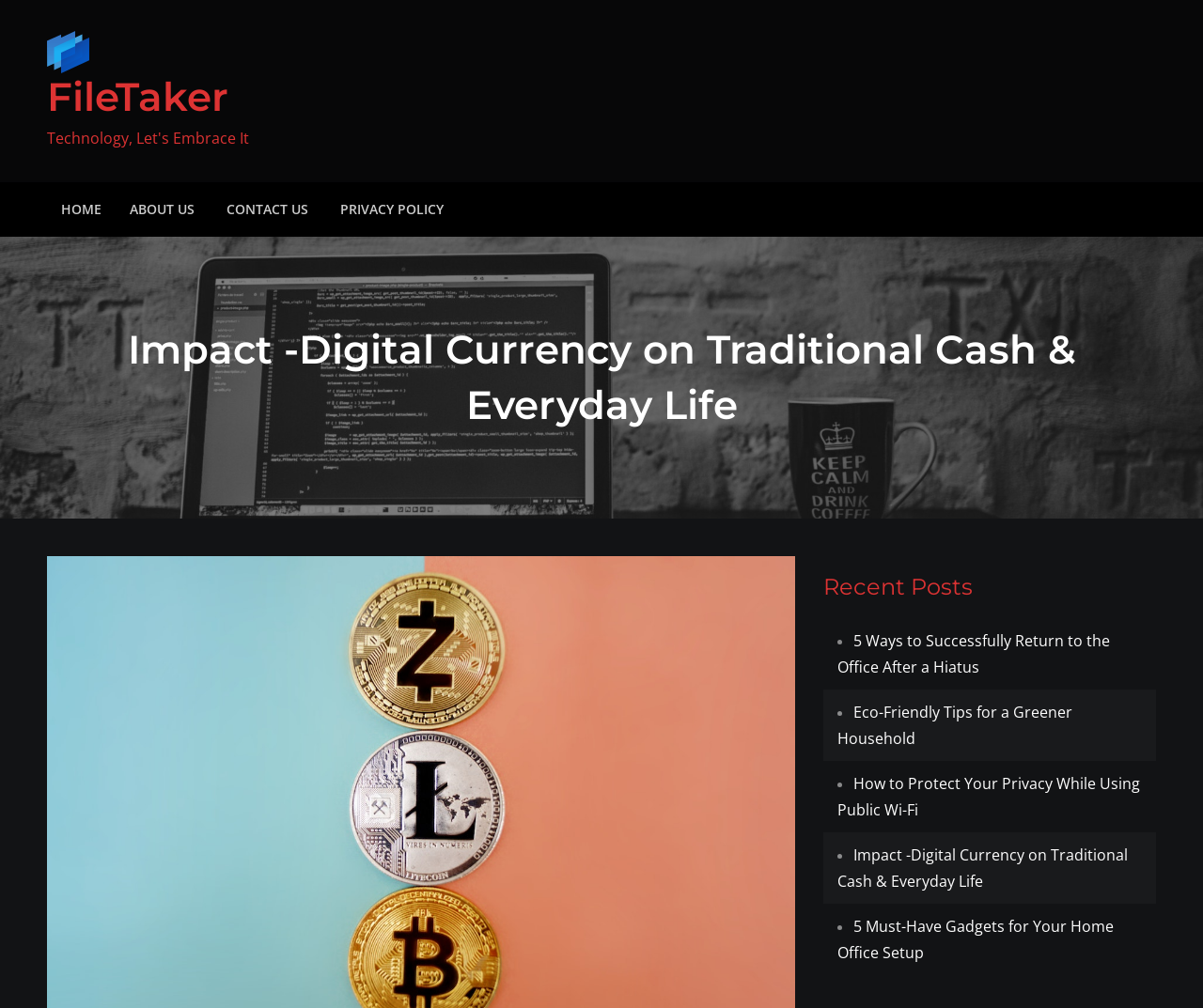Please find the bounding box coordinates for the clickable element needed to perform this instruction: "go to homepage".

[0.039, 0.181, 0.096, 0.235]